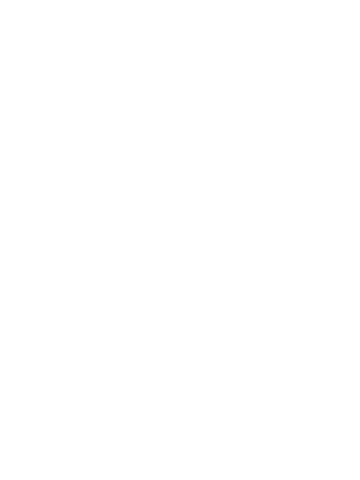What is the shape of the pendant?
Please respond to the question with a detailed and well-explained answer.

The caption describes the pendant as having a minimalist aesthetic characterized by pure geometric shapes, which implies that the shape of the pendant is geometric.